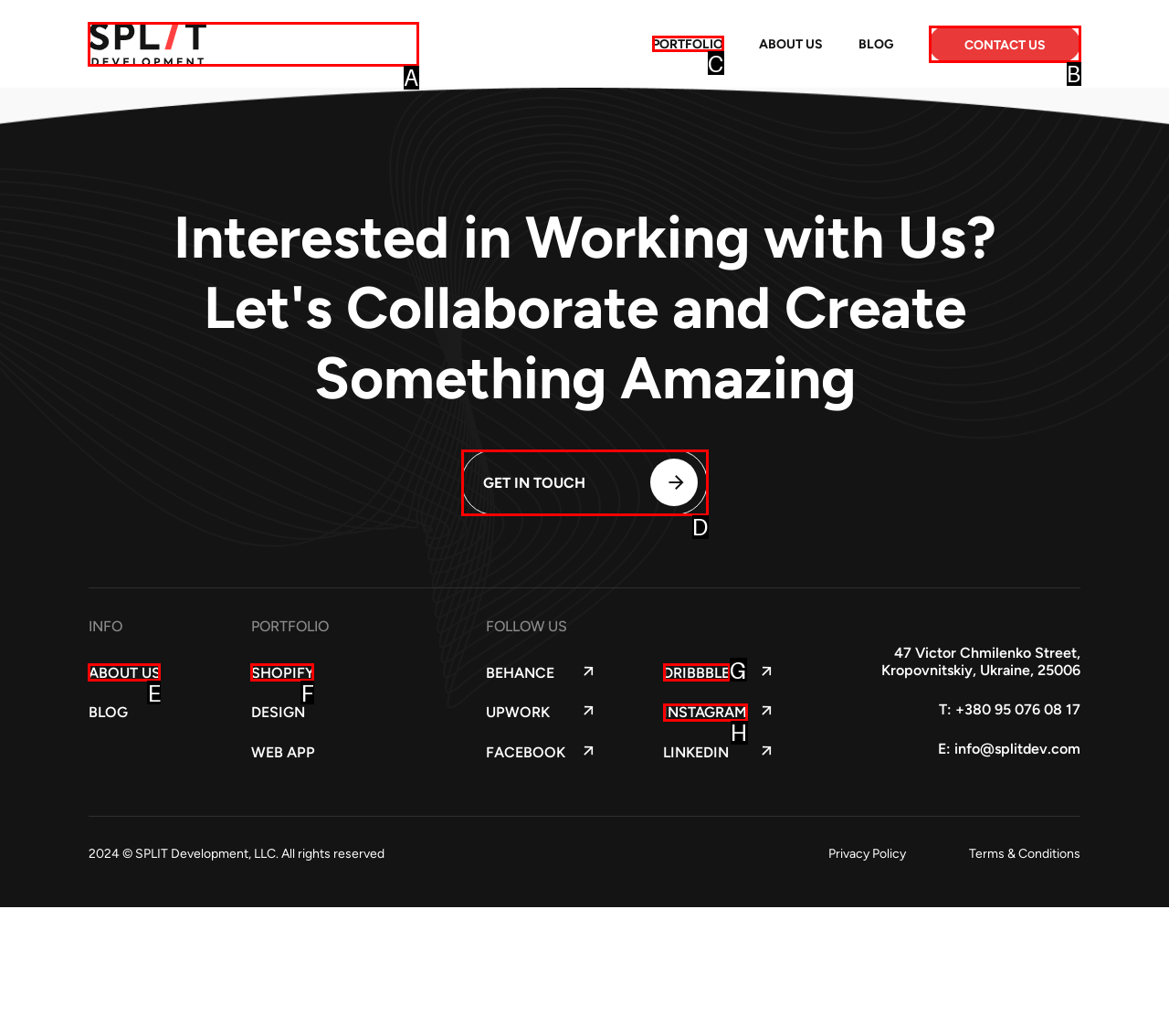Specify which UI element should be clicked to accomplish the task: View portfolio. Answer with the letter of the correct choice.

C